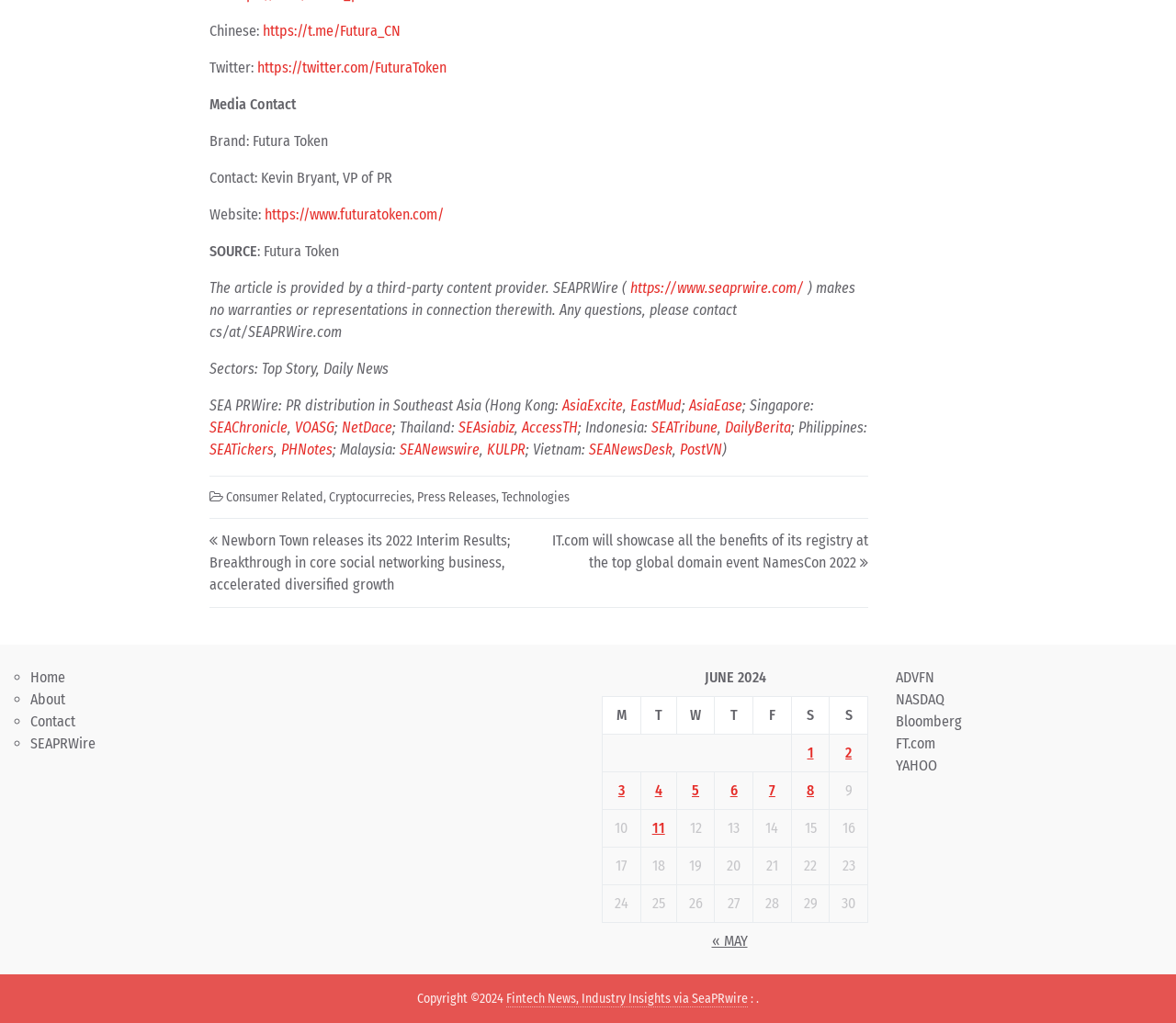Identify the bounding box coordinates of the region that should be clicked to execute the following instruction: "Book a tour".

None